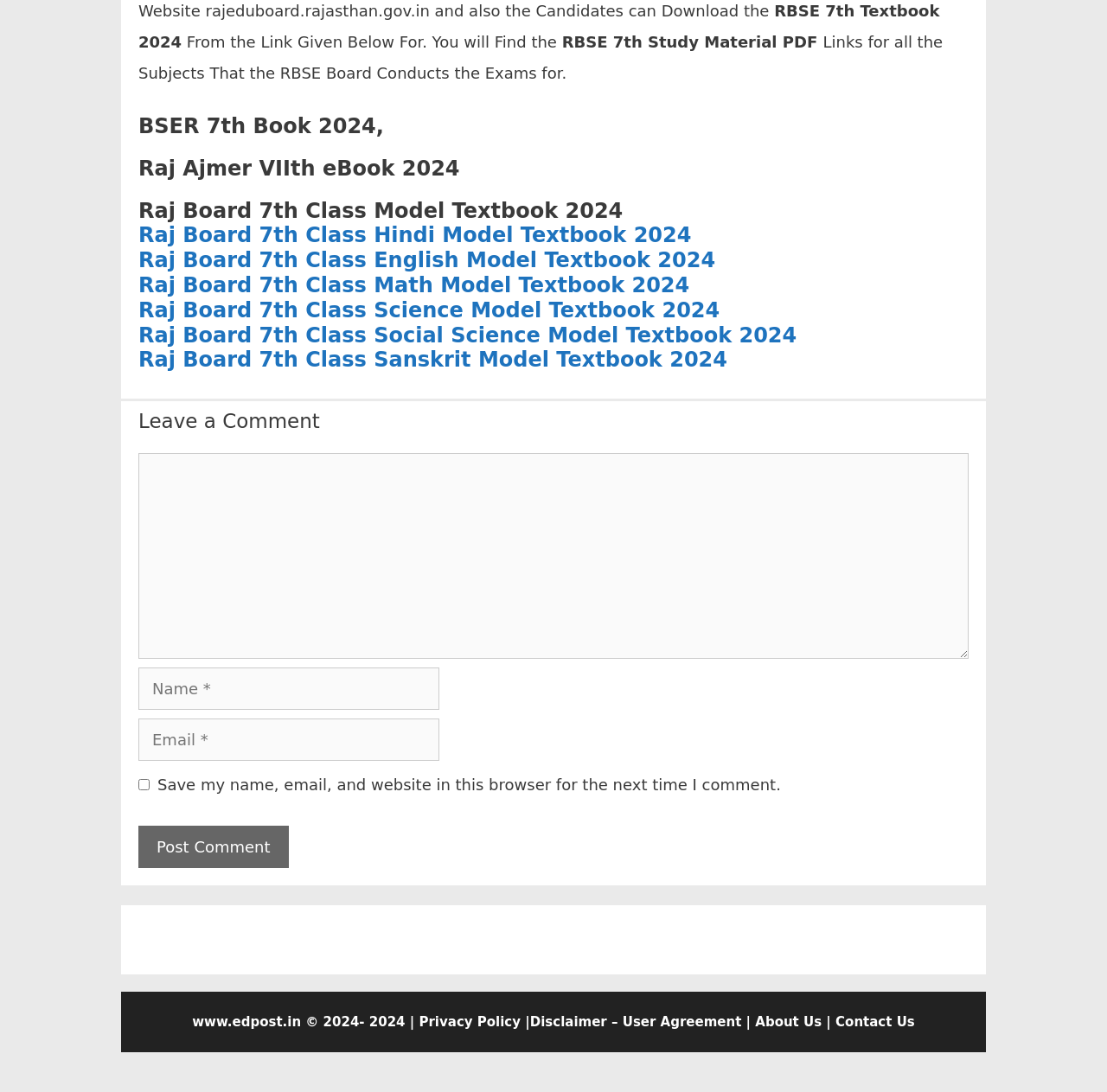Locate the bounding box for the described UI element: "parent_node: Comment name="author" placeholder="Name *"". Ensure the coordinates are four float numbers between 0 and 1, formatted as [left, top, right, bottom].

[0.125, 0.611, 0.397, 0.65]